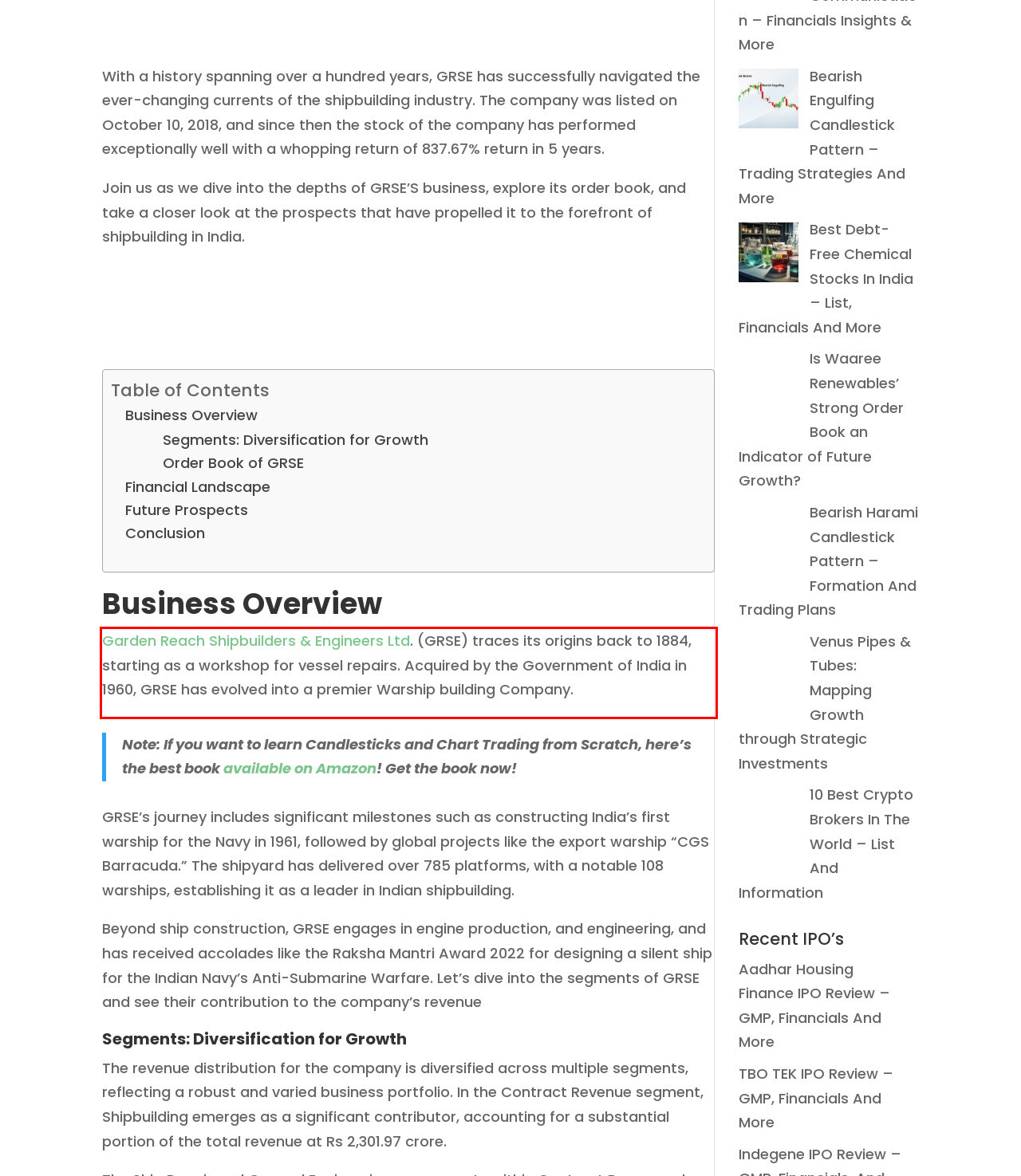Please identify the text within the red rectangular bounding box in the provided webpage screenshot.

Garden Reach Shipbuilders & Engineers Ltd. (GRSE) traces its origins back to 1884, starting as a workshop for vessel repairs. Acquired by the Government of India in 1960, GRSE has evolved into a premier Warship building Company.